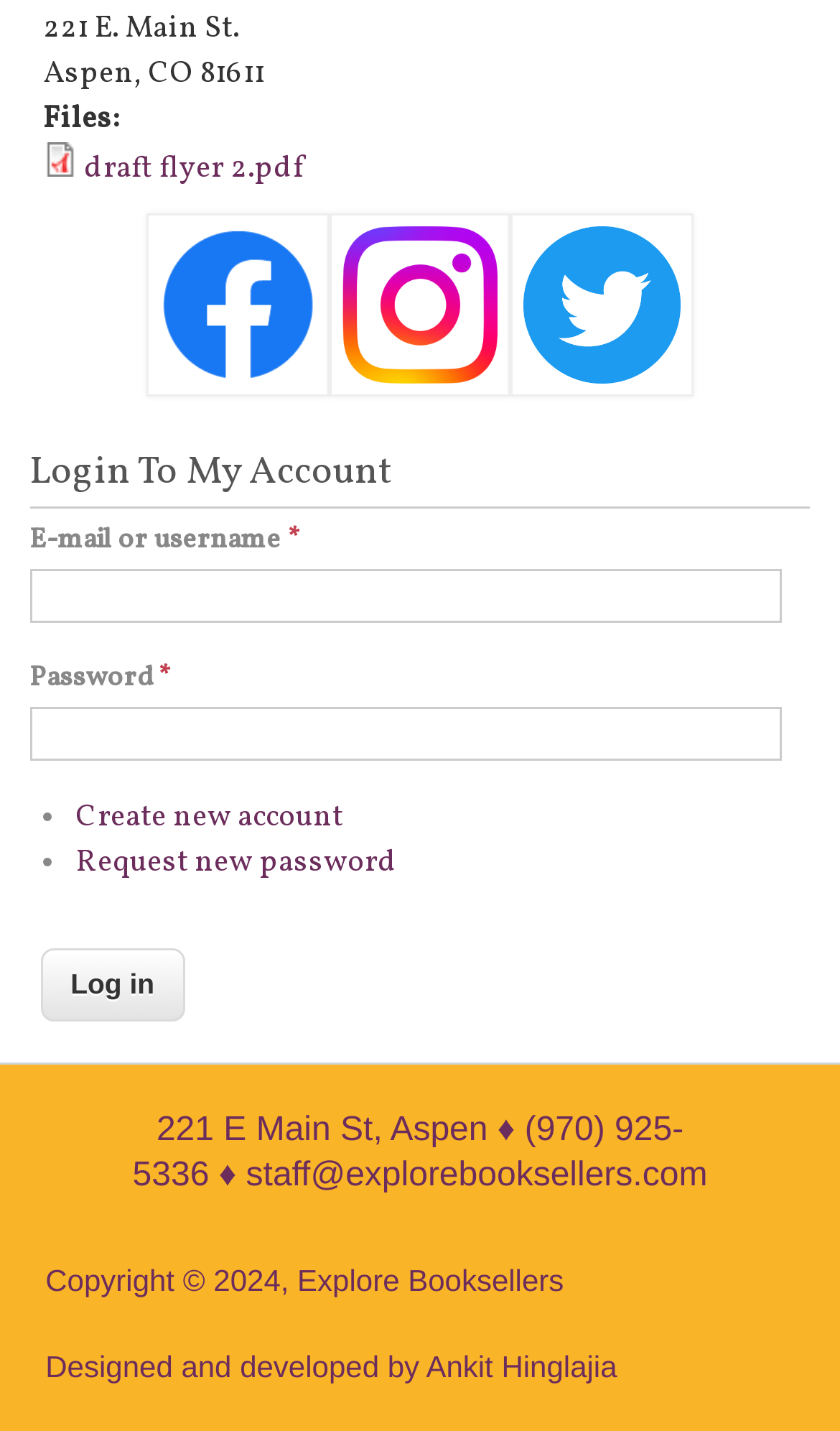What is the phone number of Explore Booksellers?
Could you give a comprehensive explanation in response to this question?

I found the phone number by looking at the bottom section of the webpage, where it is displayed as '221 E Main St, Aspen ♦ (970) 925-5336 ♦'.